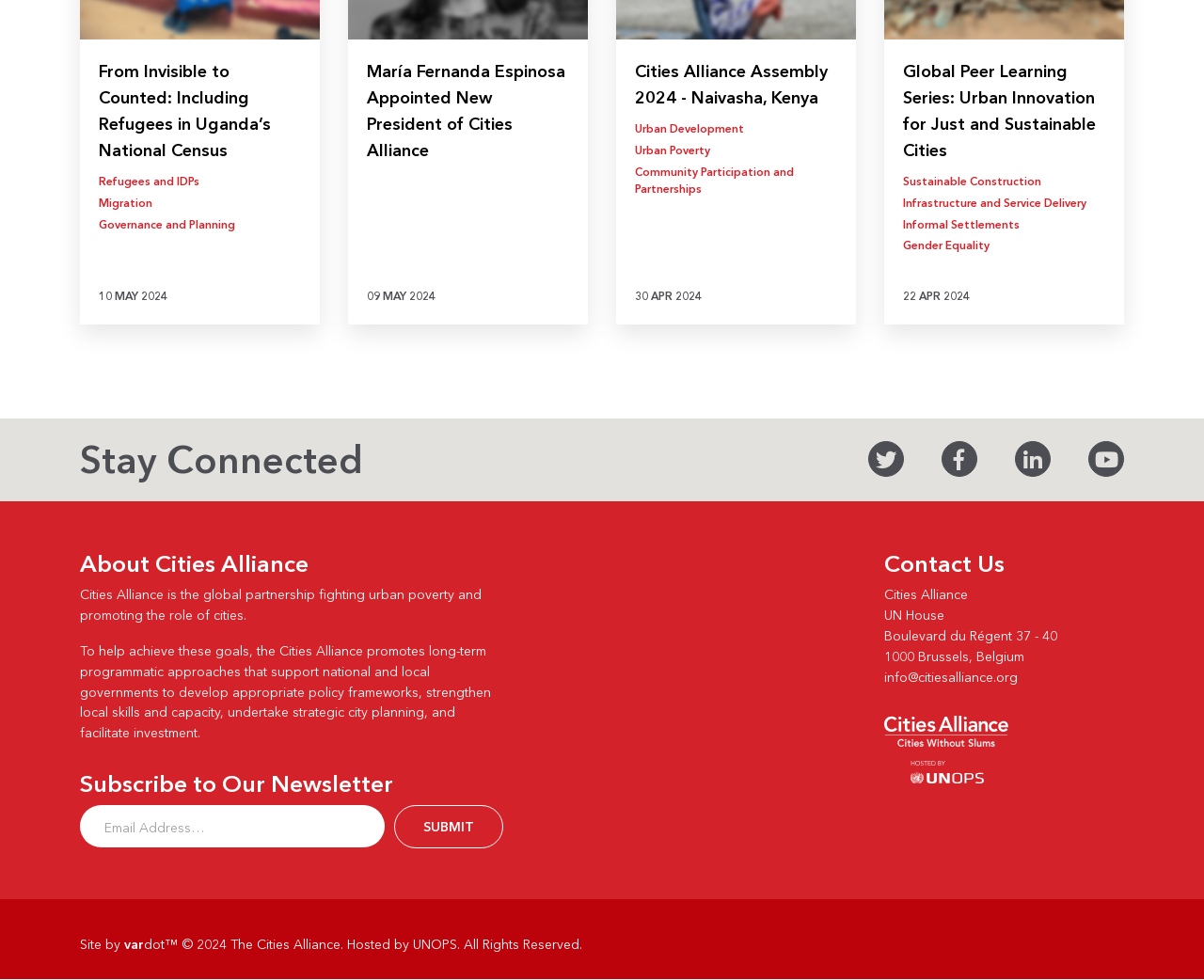Please answer the following question using a single word or phrase: 
What is the topic of the first news article?

Refugees in Uganda